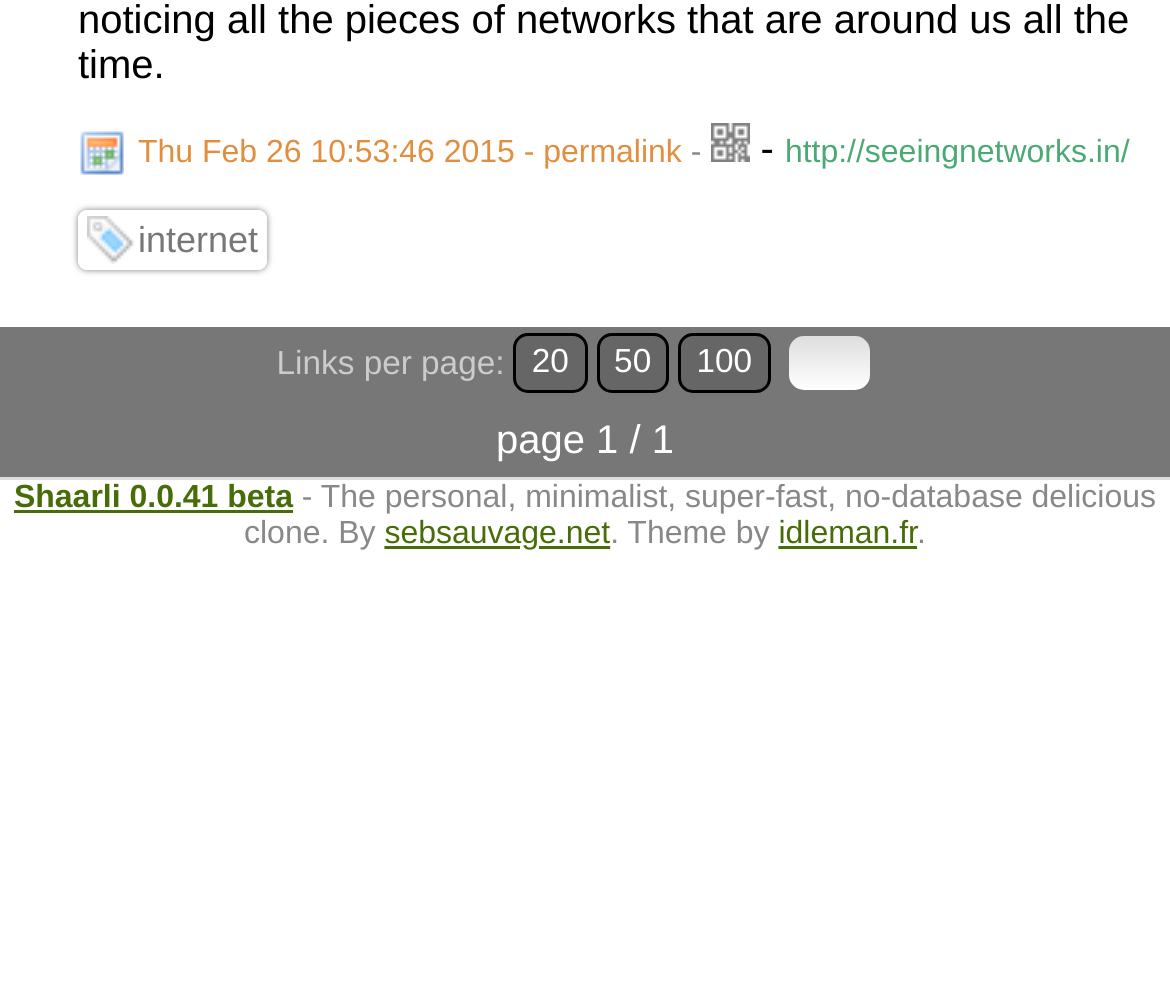Using the provided element description, identify the bounding box coordinates as (top-left x, top-left y, bottom-right x, bottom-right y). Ensure all values are between 0 and 1. Description: 简体中文

None